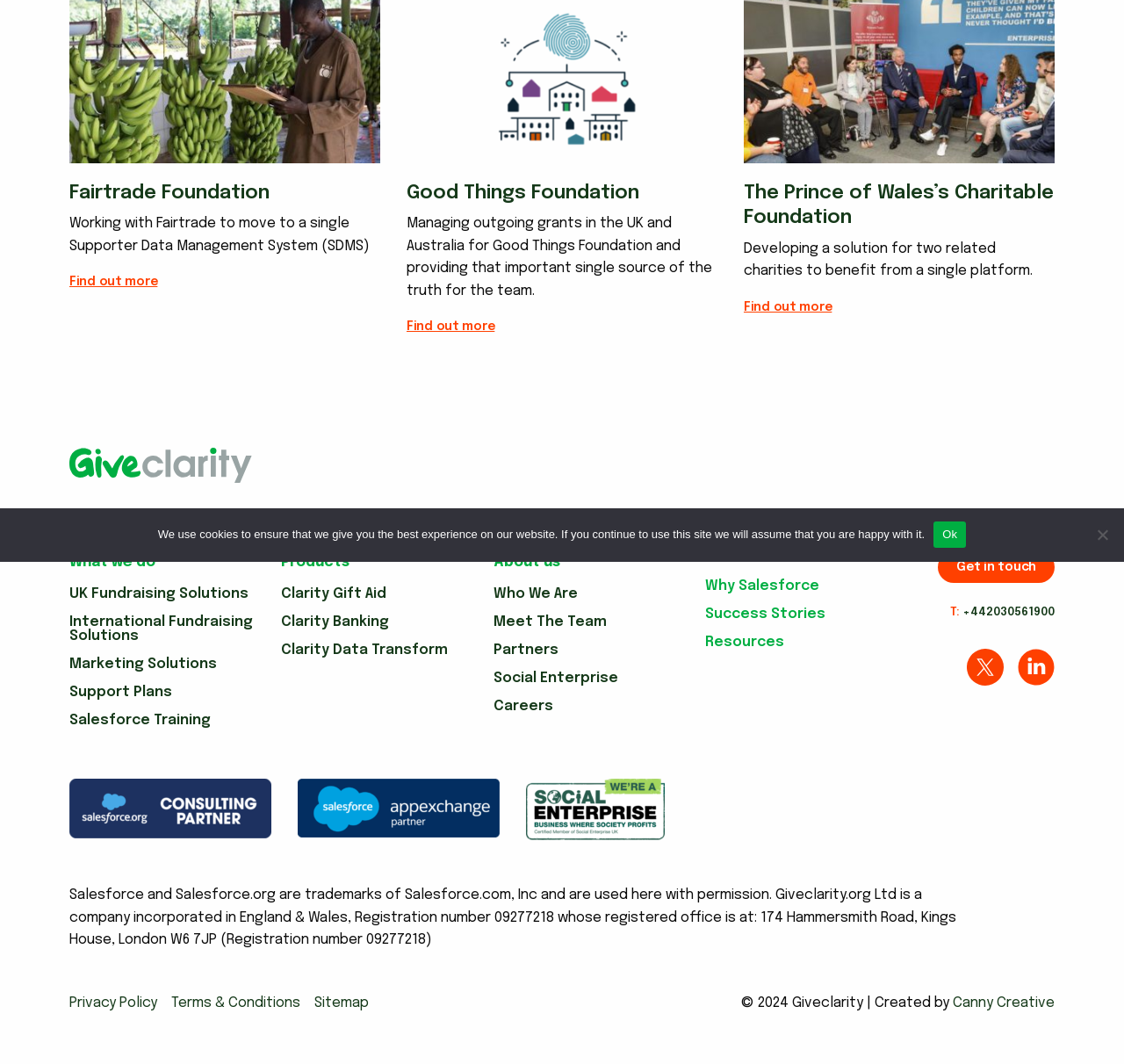Using the element description: "Ok", determine the bounding box coordinates for the specified UI element. The coordinates should be four float numbers between 0 and 1, [left, top, right, bottom].

[0.831, 0.49, 0.86, 0.514]